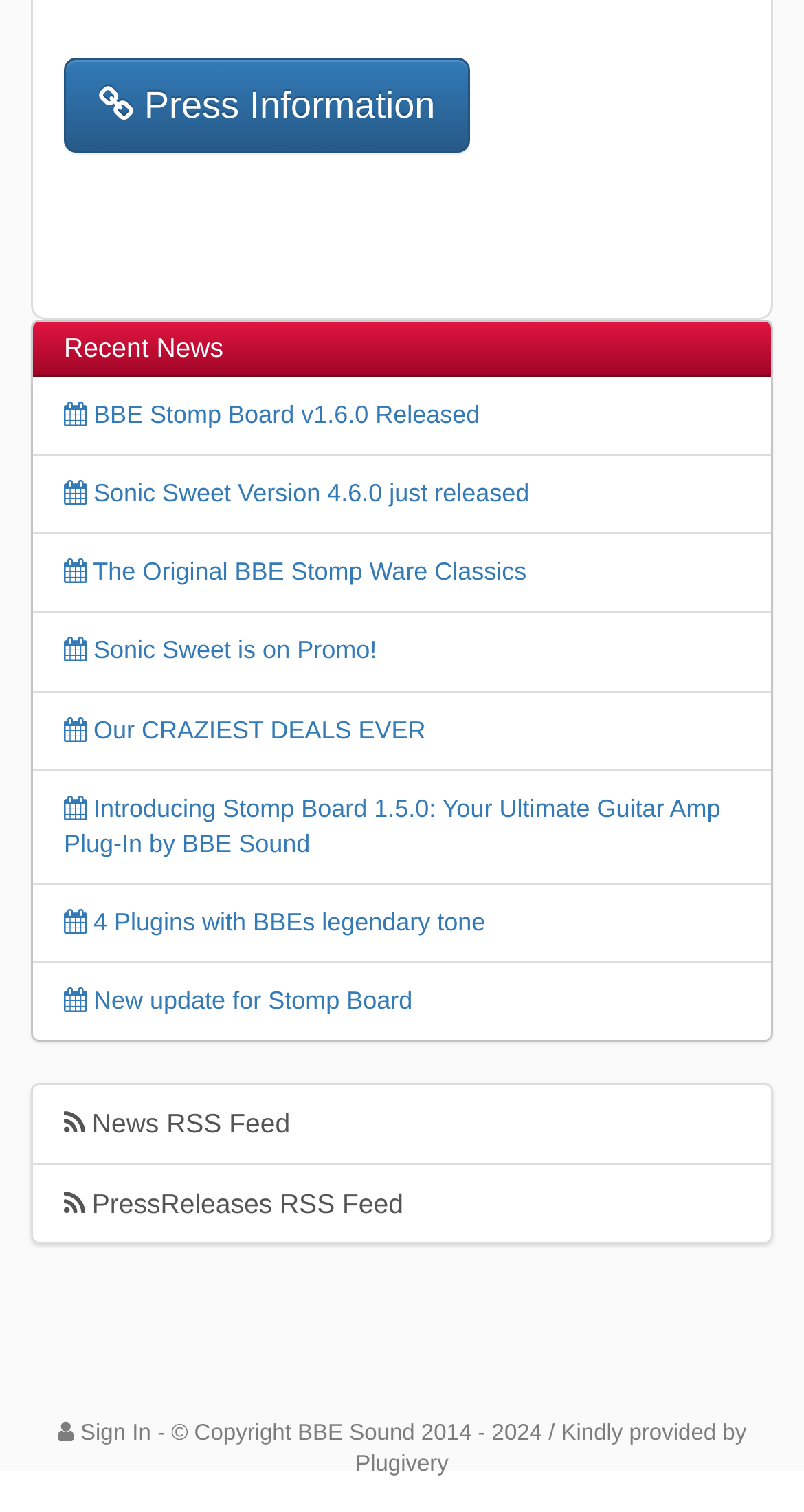Provide your answer in one word or a succinct phrase for the question: 
What is the name of the company providing the service?

Plugivery